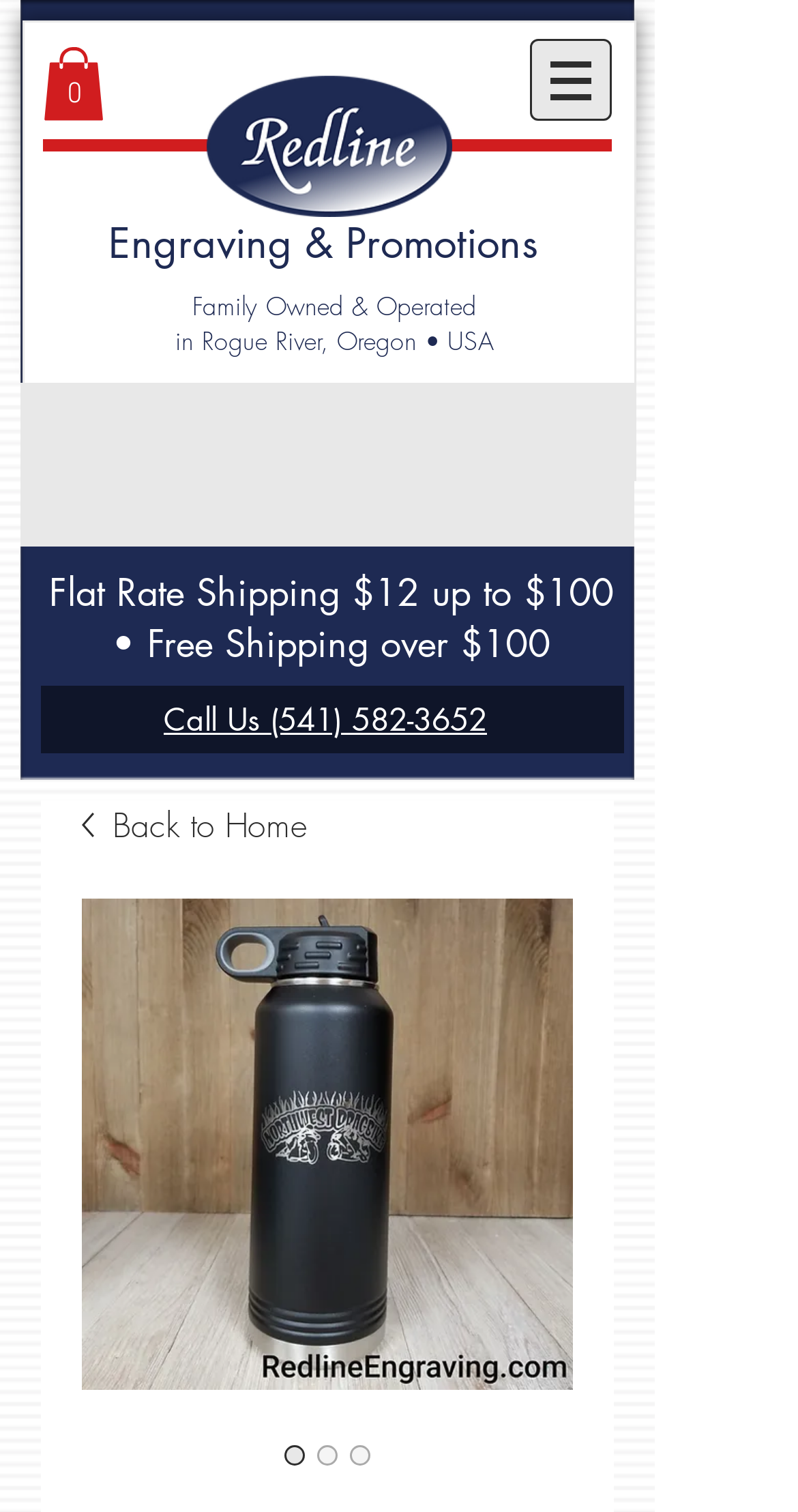Generate the text content of the main heading of the webpage.

32 oz Water Bottle with Double Sided Logo Engraving